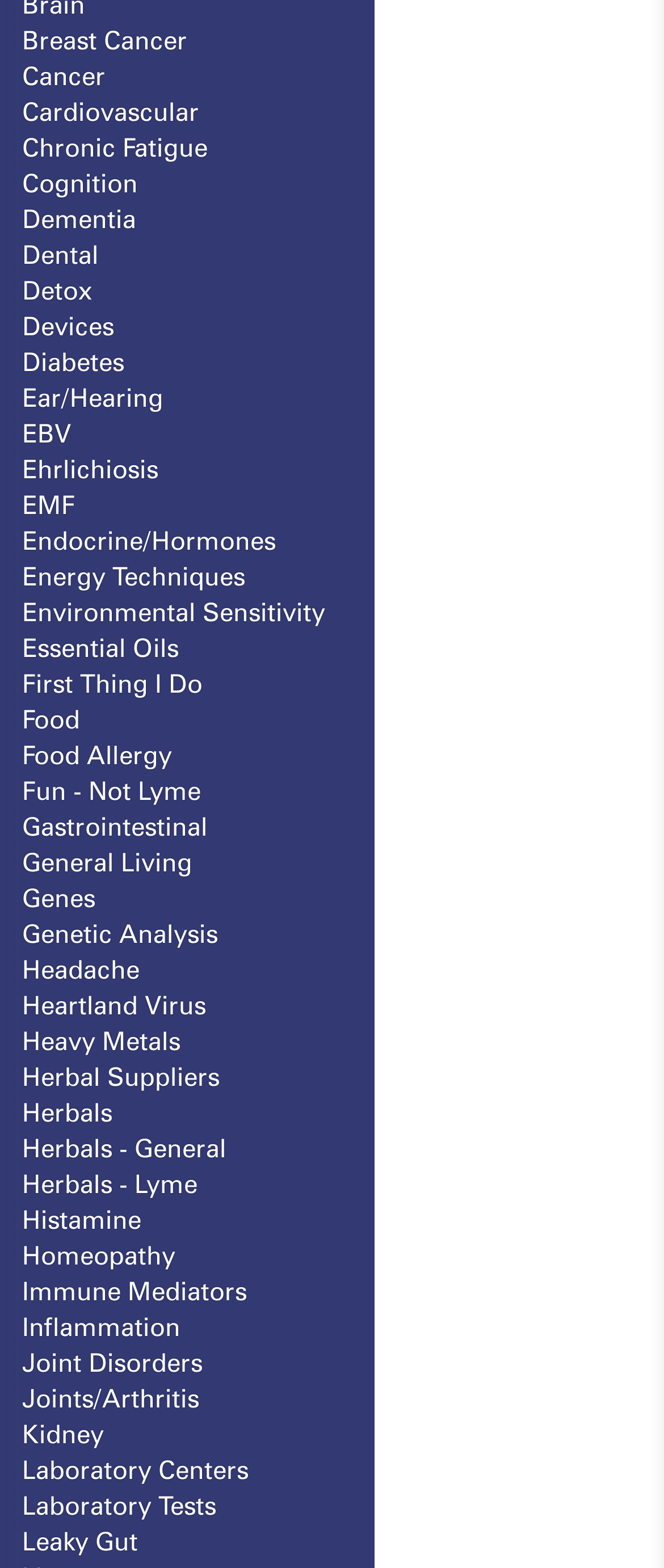Can you find the bounding box coordinates for the element that needs to be clicked to execute this instruction: "Check out Laboratory Tests"? The coordinates should be given as four float numbers between 0 and 1, i.e., [left, top, right, bottom].

[0.033, 0.951, 0.326, 0.97]